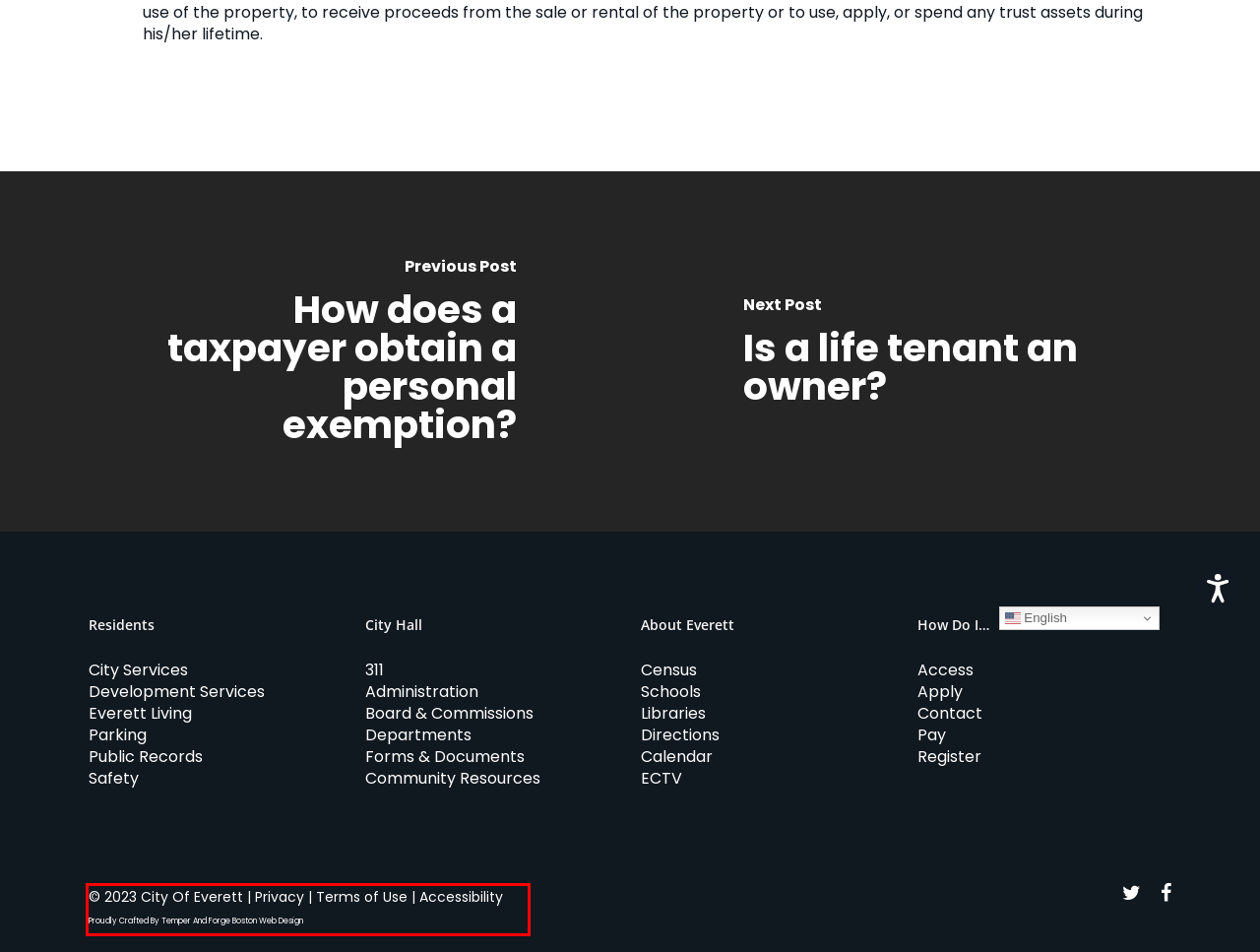Given a screenshot of a webpage with a red bounding box, please identify and retrieve the text inside the red rectangle.

© 2023 City Of Everett | Privacy | Terms of Use | Accessibility Proudly Crafted By Temper And Forge Boston Web Design